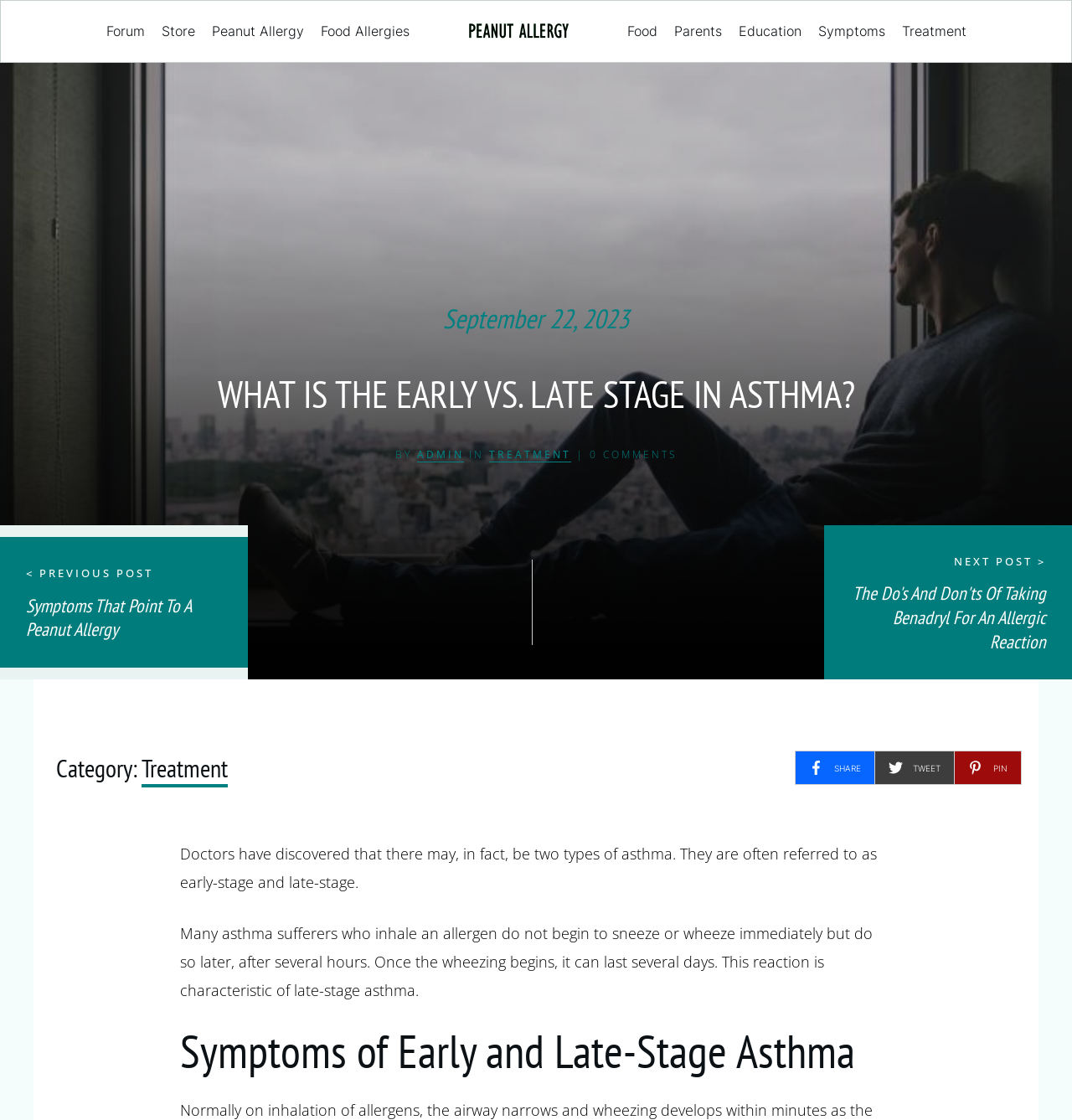What is the category of the post?
Could you answer the question in a detailed manner, providing as much information as possible?

I found the category of the post by looking at the heading 'Category: Treatment' located at [0.048, 0.673, 0.493, 0.698] which is a sub-element of the element with the text 'The Do's And Don'ts Of Taking Benadryl For An Allergic Reaction'.